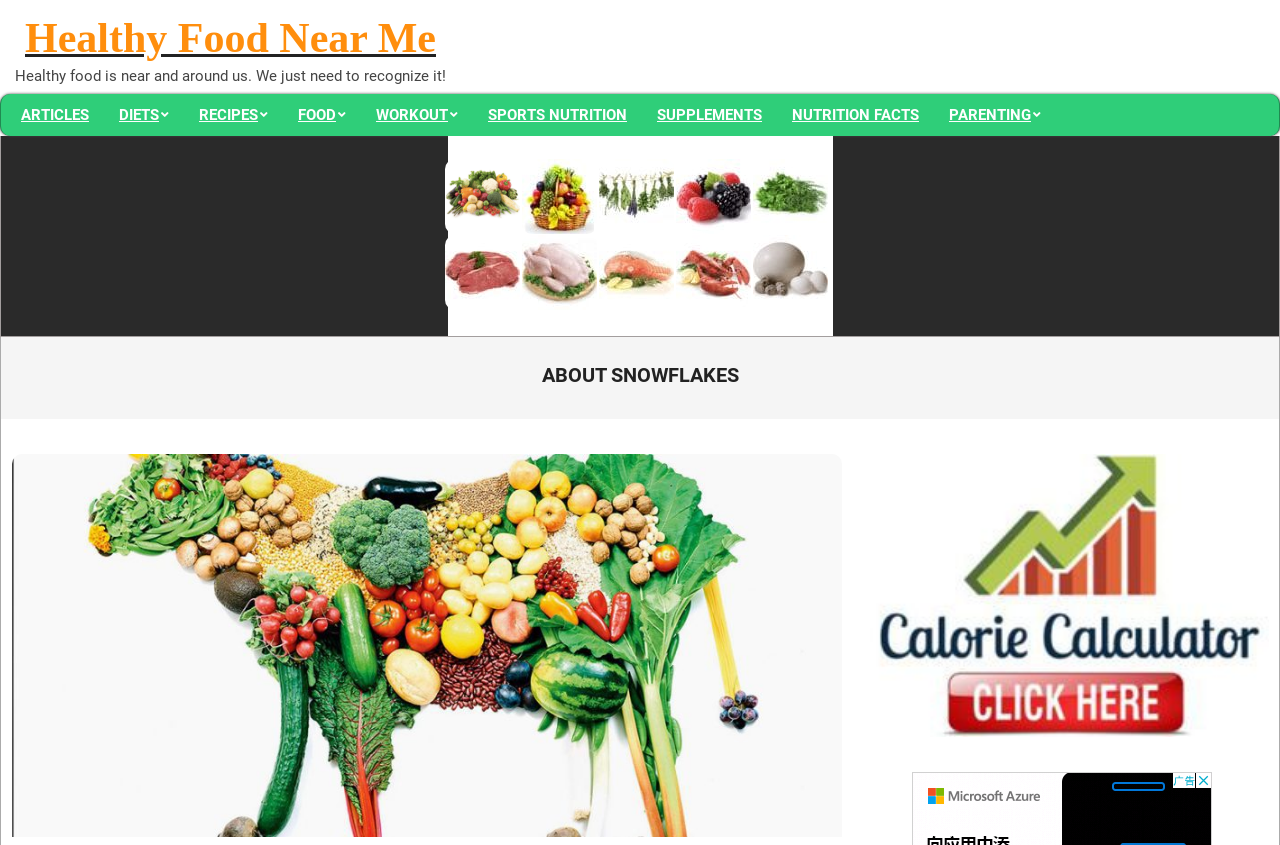Extract the bounding box for the UI element that matches this description: "Sports nutrition".

[0.37, 0.111, 0.502, 0.161]